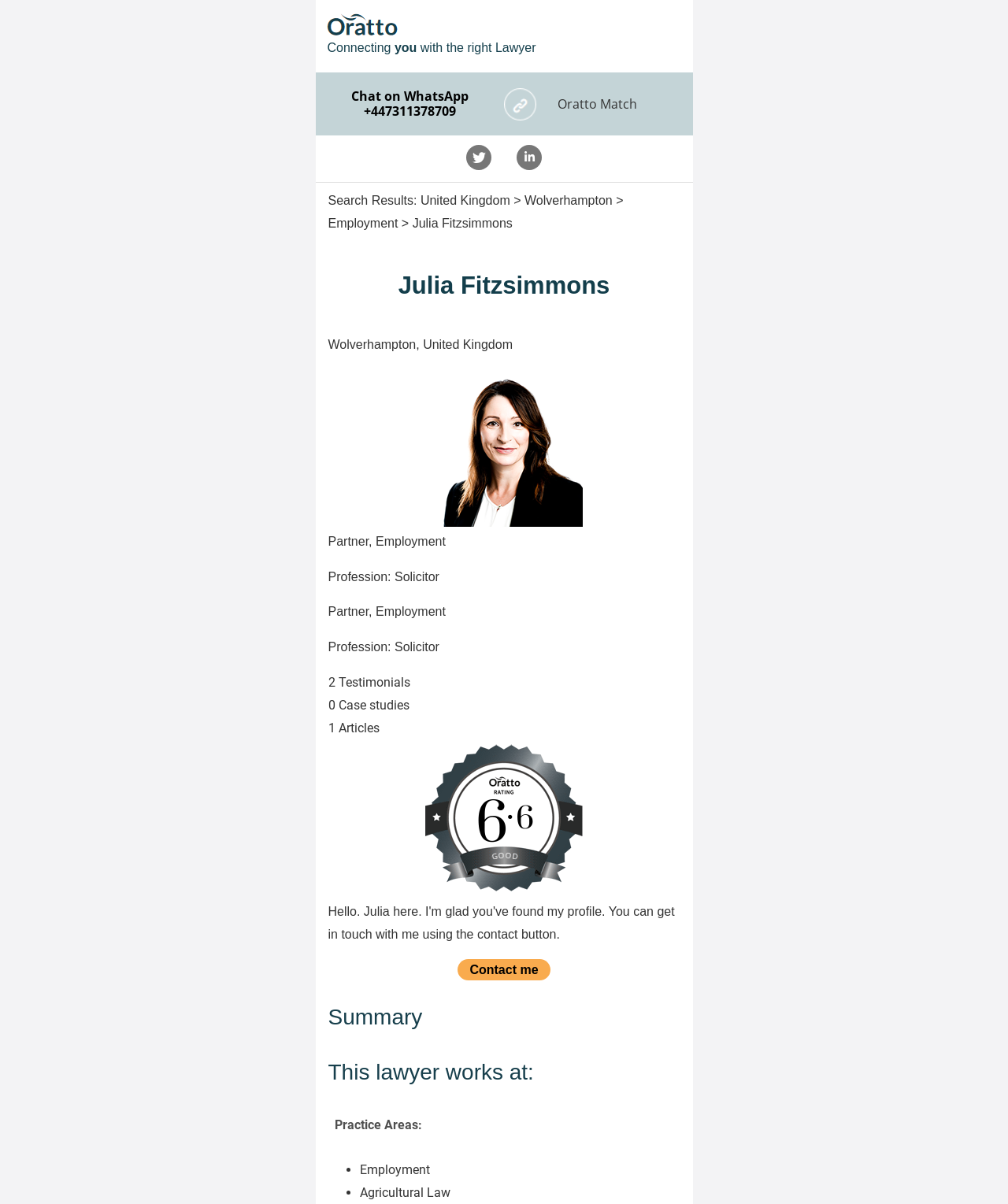Please identify the bounding box coordinates of the region to click in order to complete the given instruction: "Browse categories under 'Resources'". The coordinates should be four float numbers between 0 and 1, i.e., [left, top, right, bottom].

None